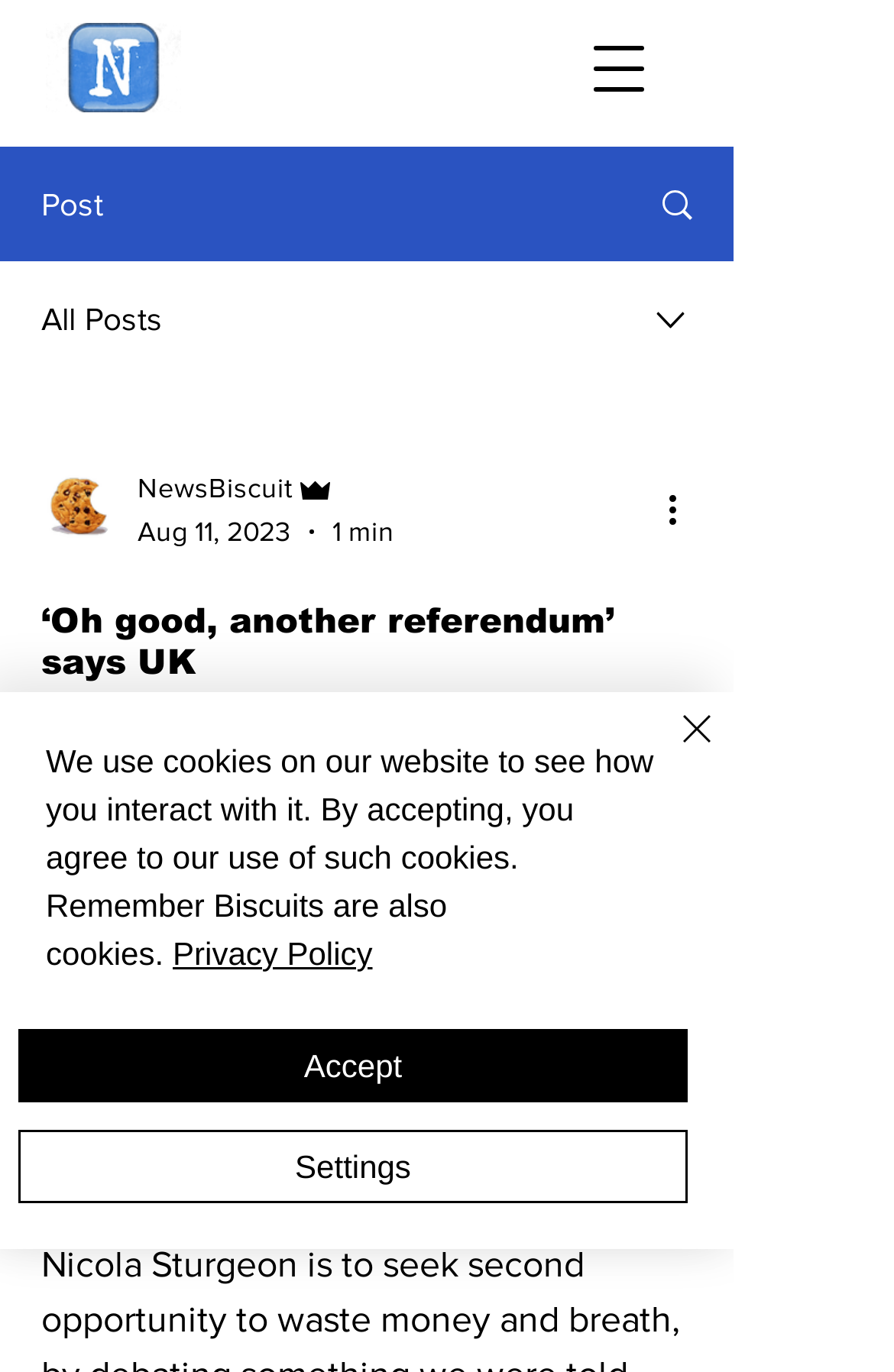Please locate the bounding box coordinates of the element that should be clicked to achieve the given instruction: "Go to the Home page".

[0.0, 0.812, 0.205, 0.91]